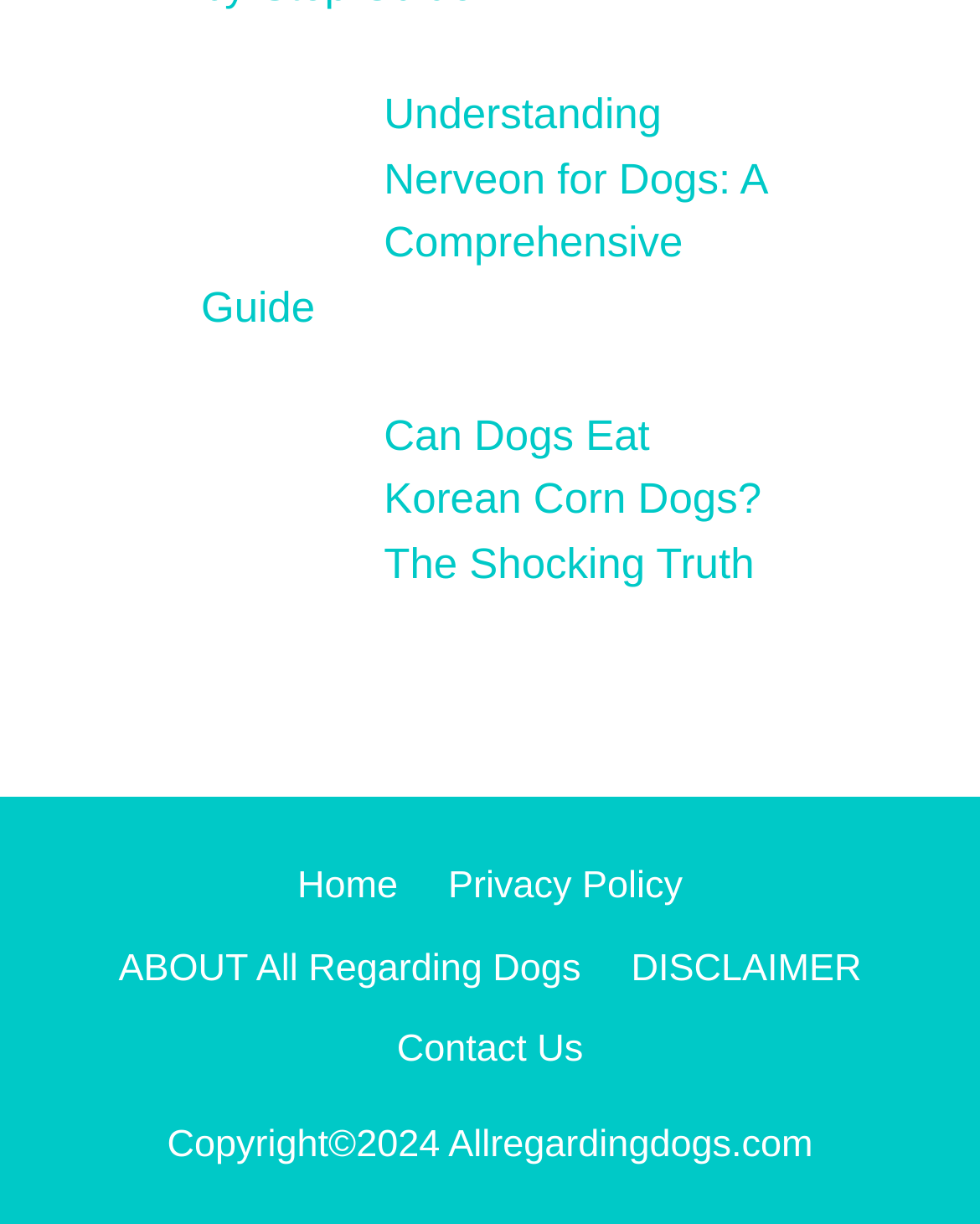What is the purpose of the 'Contact Us' link? Look at the image and give a one-word or short phrase answer.

To contact the website